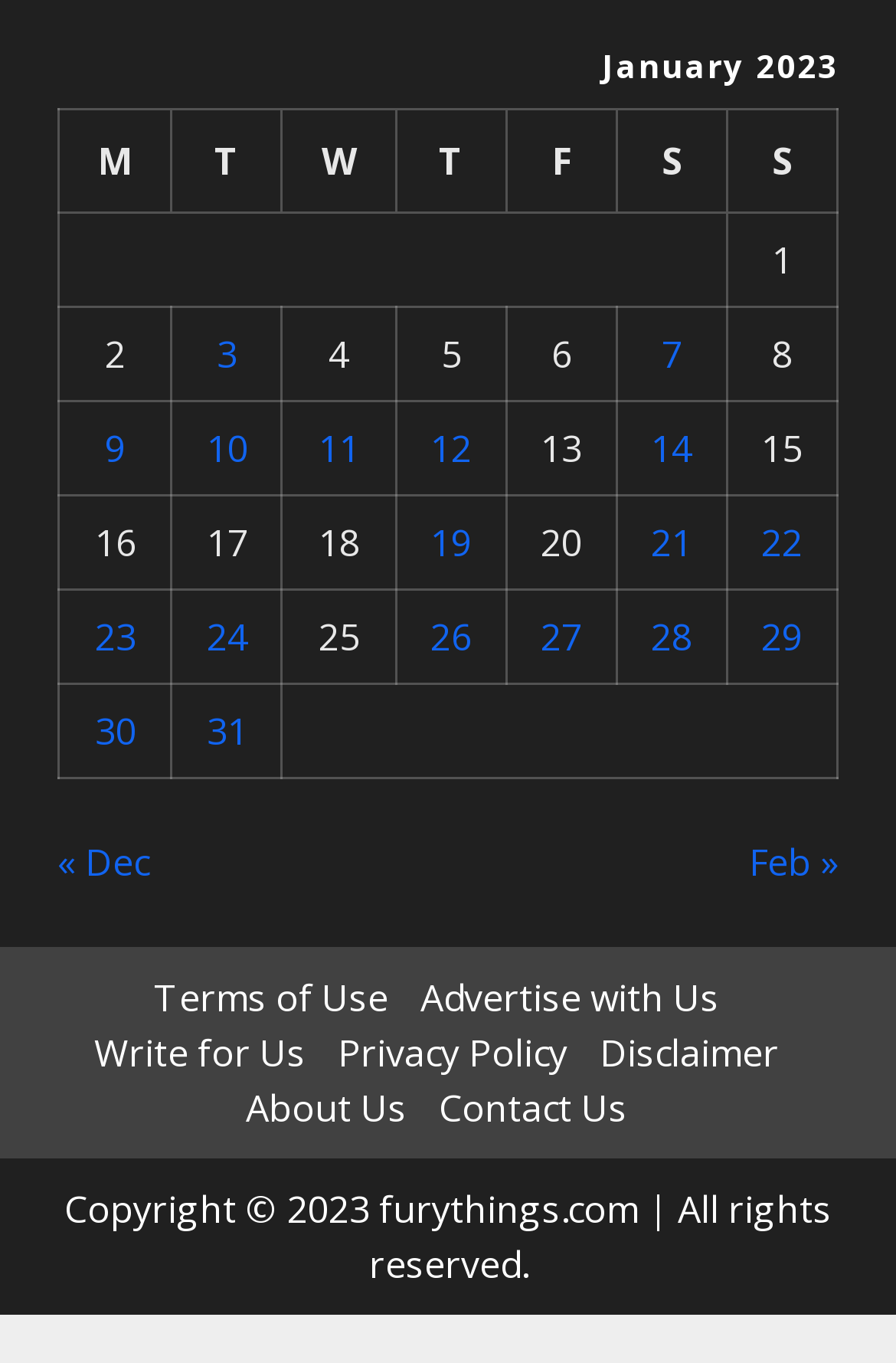Locate the bounding box coordinates of the clickable element to fulfill the following instruction: "Go to previous month". Provide the coordinates as four float numbers between 0 and 1 in the format [left, top, right, bottom].

[0.064, 0.614, 0.167, 0.651]